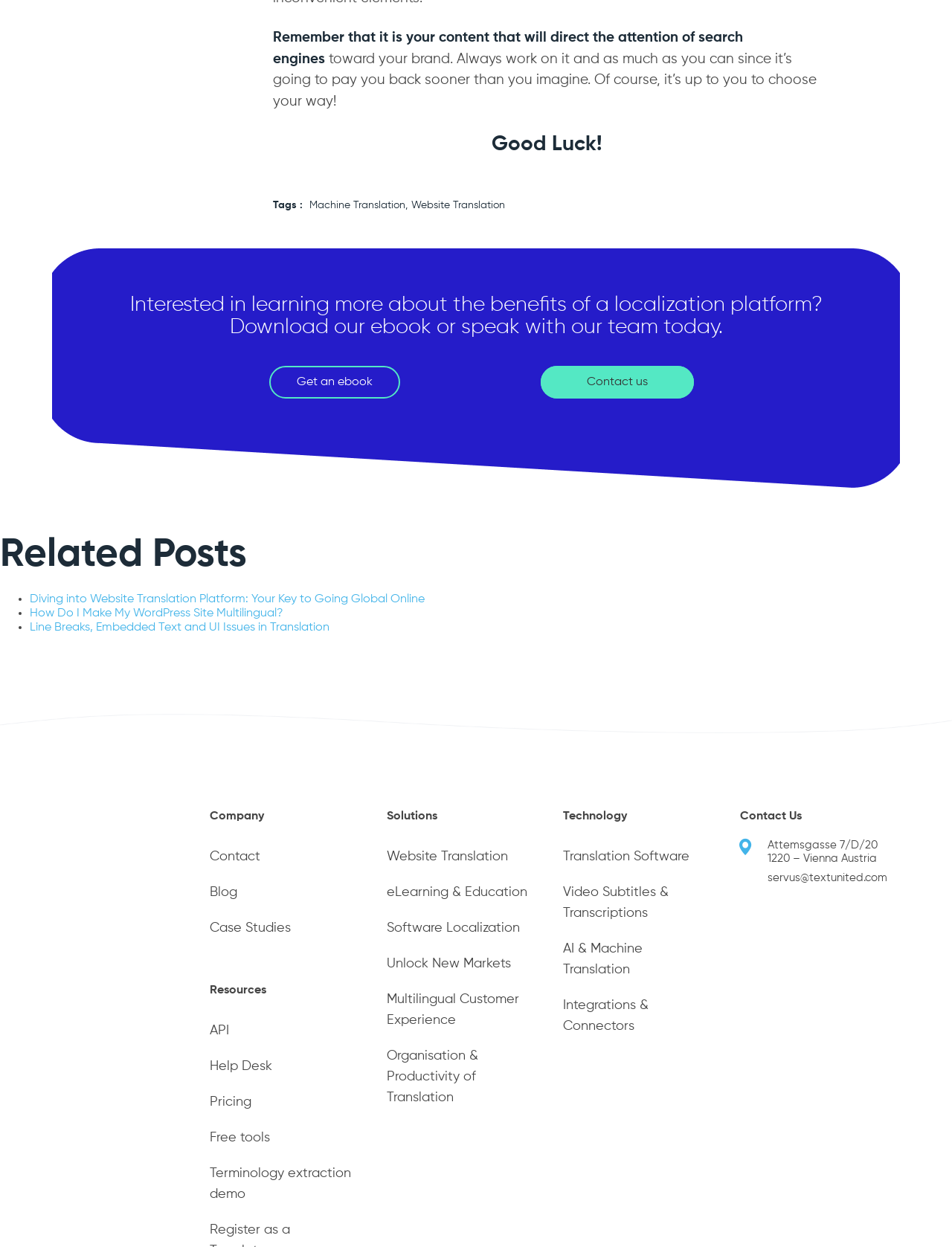Determine the bounding box coordinates for the area that needs to be clicked to fulfill this task: "Learn more about 'Machine Translation'". The coordinates must be given as four float numbers between 0 and 1, i.e., [left, top, right, bottom].

[0.325, 0.16, 0.428, 0.17]